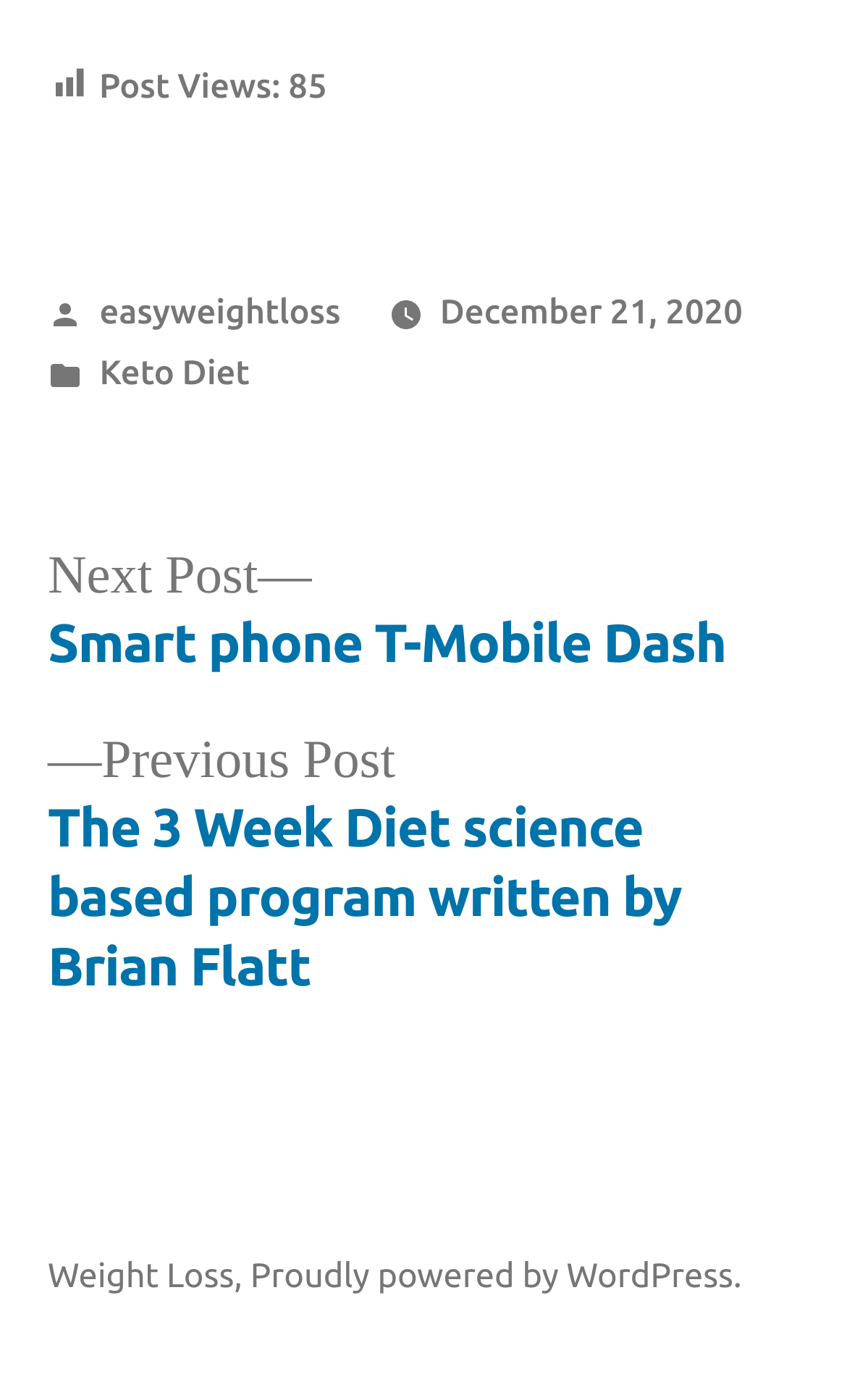Determine the bounding box for the HTML element described here: "Weight Loss". The coordinates should be given as [left, top, right, bottom] with each number being a float between 0 and 1.

[0.056, 0.895, 0.276, 0.923]